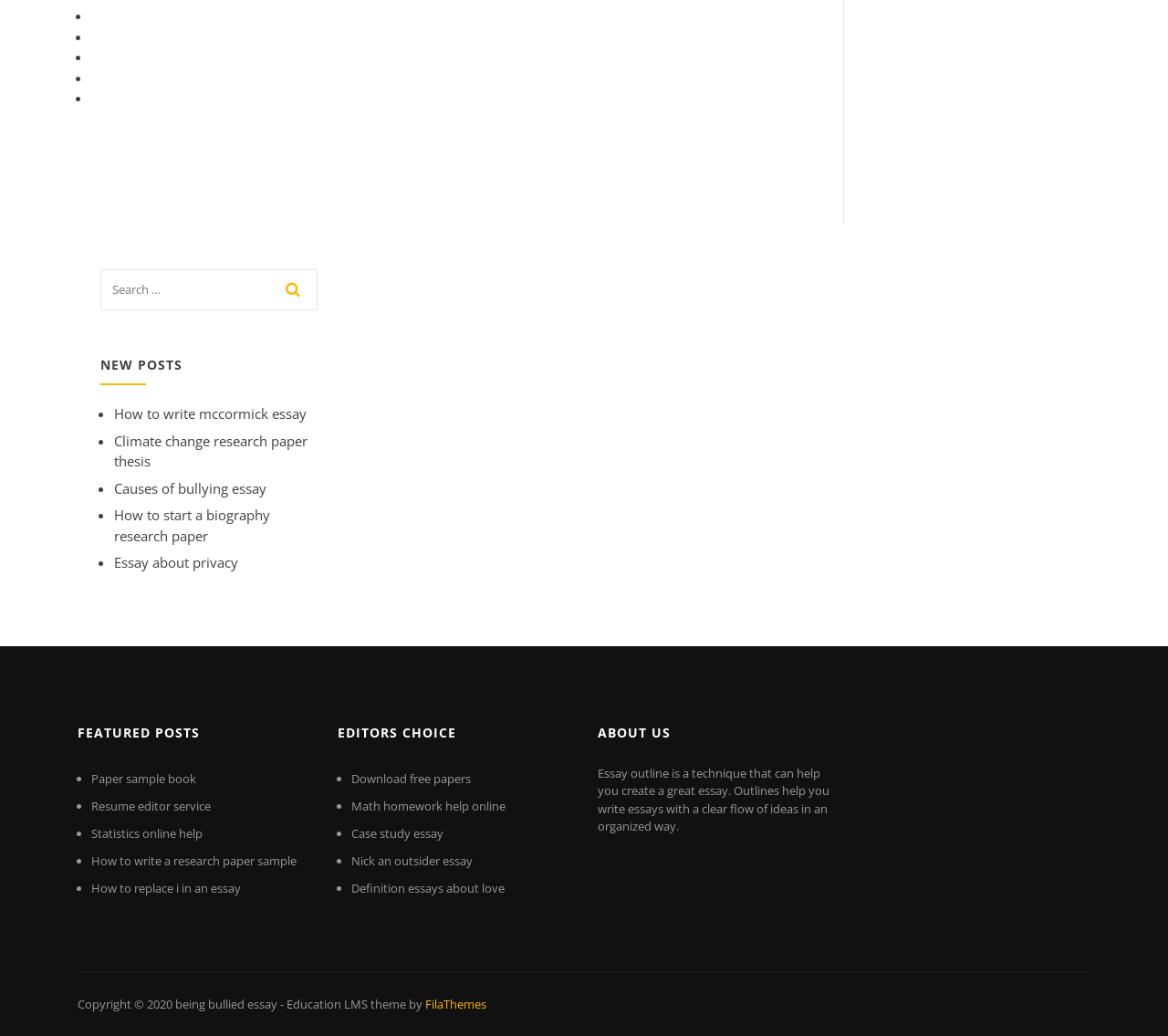What is the purpose of an essay outline according to the webpage?
Look at the image and provide a detailed response to the question.

I read the static text under the 'ABOUT US' heading, which explains that an essay outline is a technique that can help you create a great essay. Outlines help you write essays with a clear flow of ideas in an organized way.